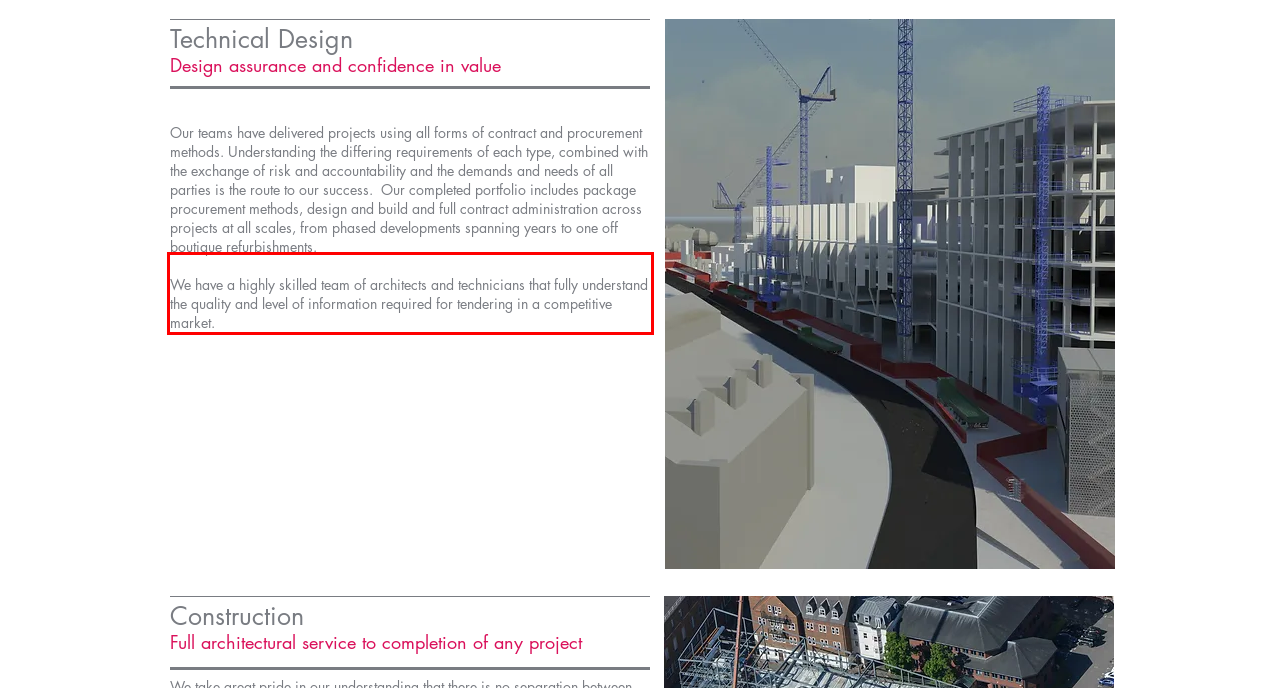You have a screenshot of a webpage with a UI element highlighted by a red bounding box. Use OCR to obtain the text within this highlighted area.

We have a highly skilled team of architects and technicians that fully understand the quality and level of information required for tendering in a competitive market.